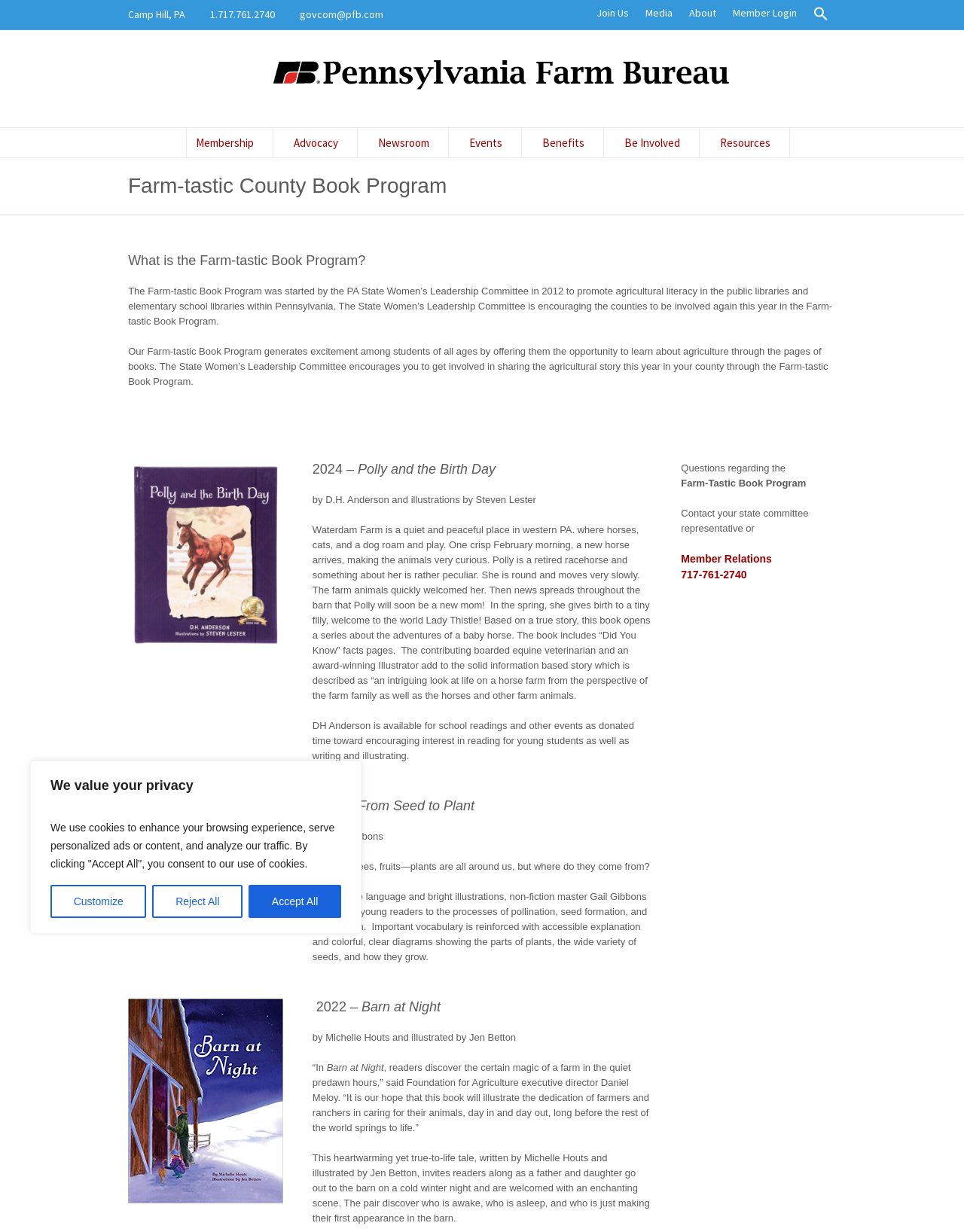What is the topic of the 2024 book?
Provide a detailed and extensive answer to the question.

The topic of the 2024 book can be found in the heading '2024 – Polly and the Birth Day' which is located in the middle of the webpage, indicating that the 2024 book is about Polly and the Birth Day.